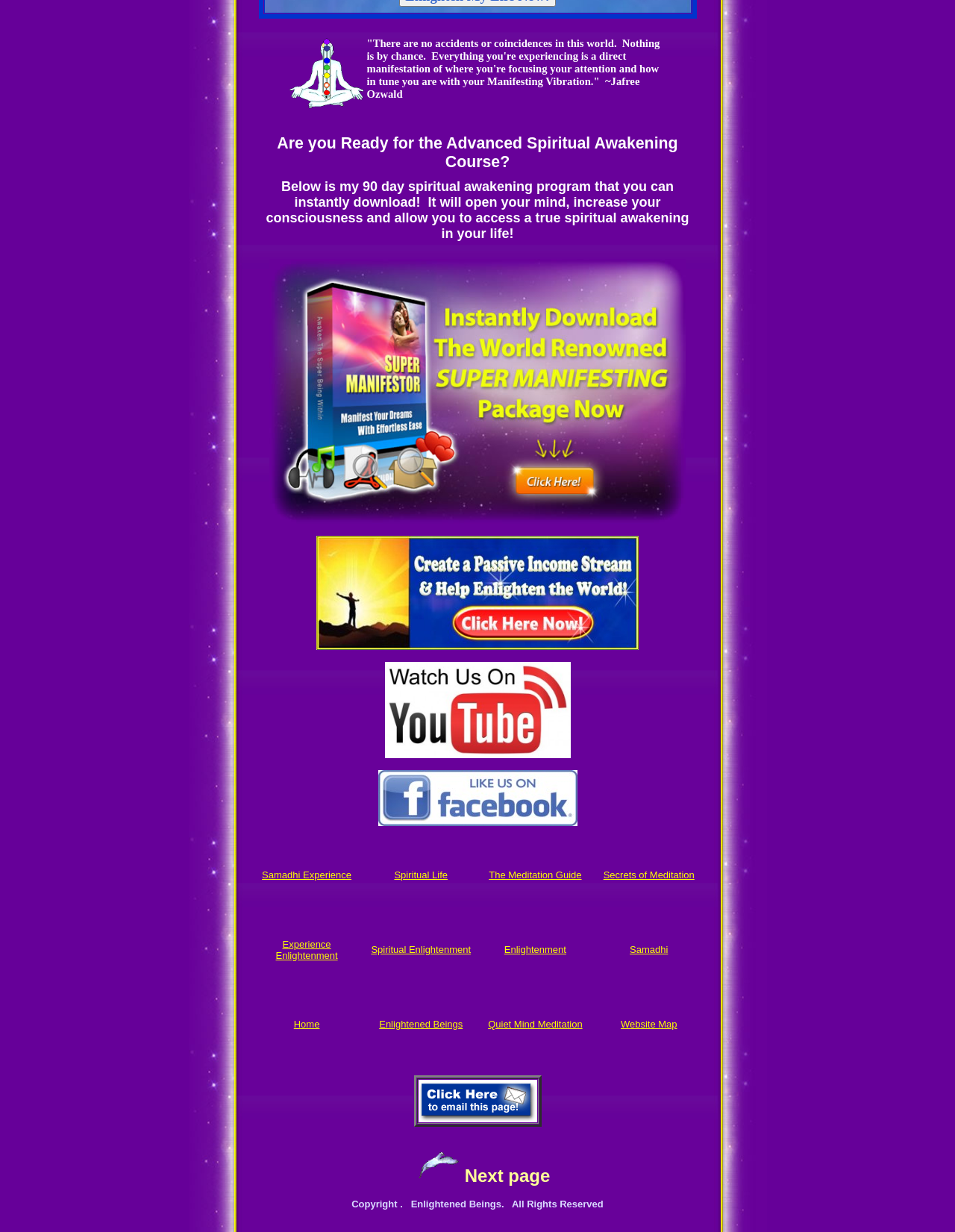Could you locate the bounding box coordinates for the section that should be clicked to accomplish this task: "Go to Samadhi Experience".

[0.274, 0.706, 0.368, 0.715]